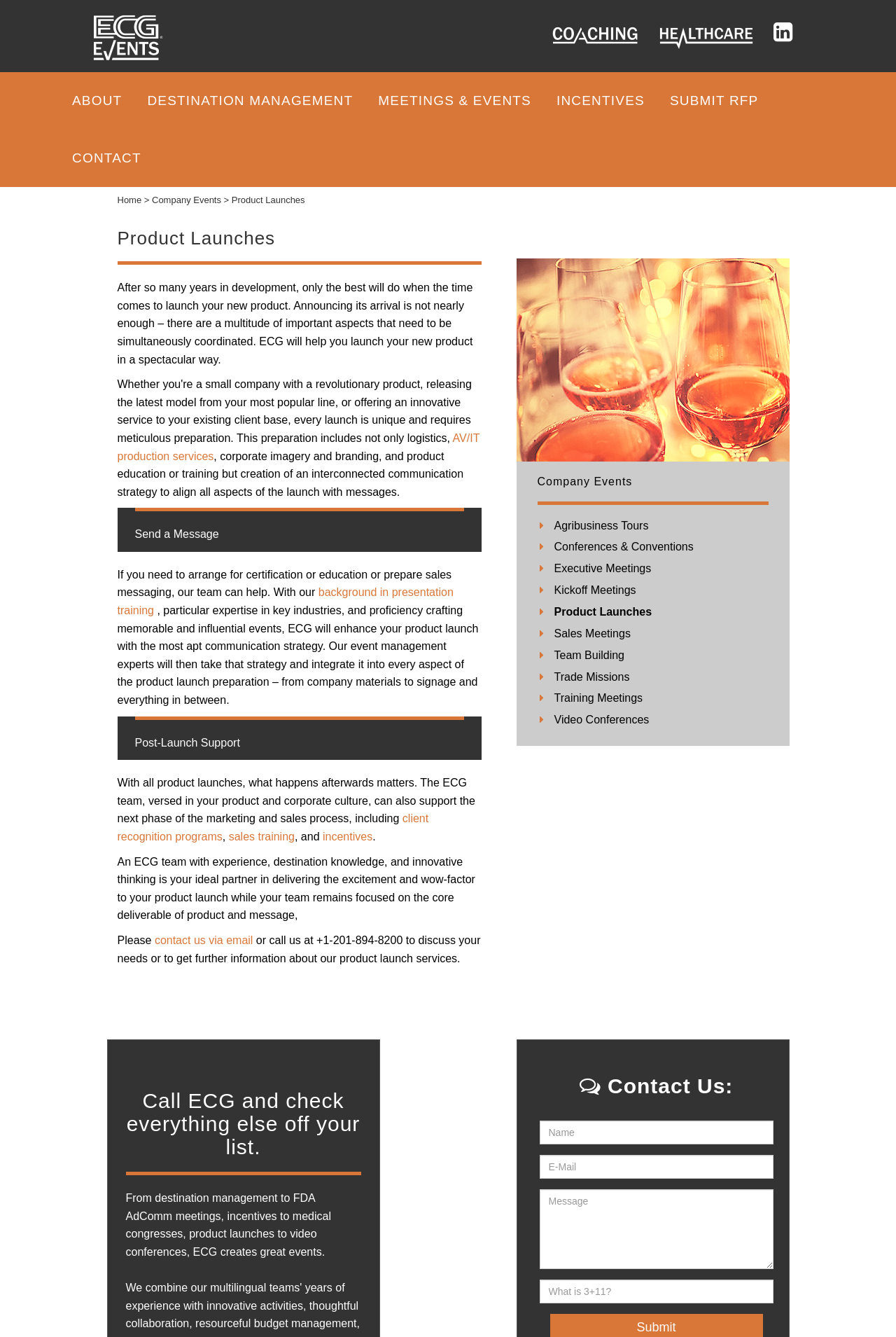What is the purpose of the 'Post-Launch Support' section? From the image, respond with a single word or brief phrase.

to support the next phase of marketing and sales